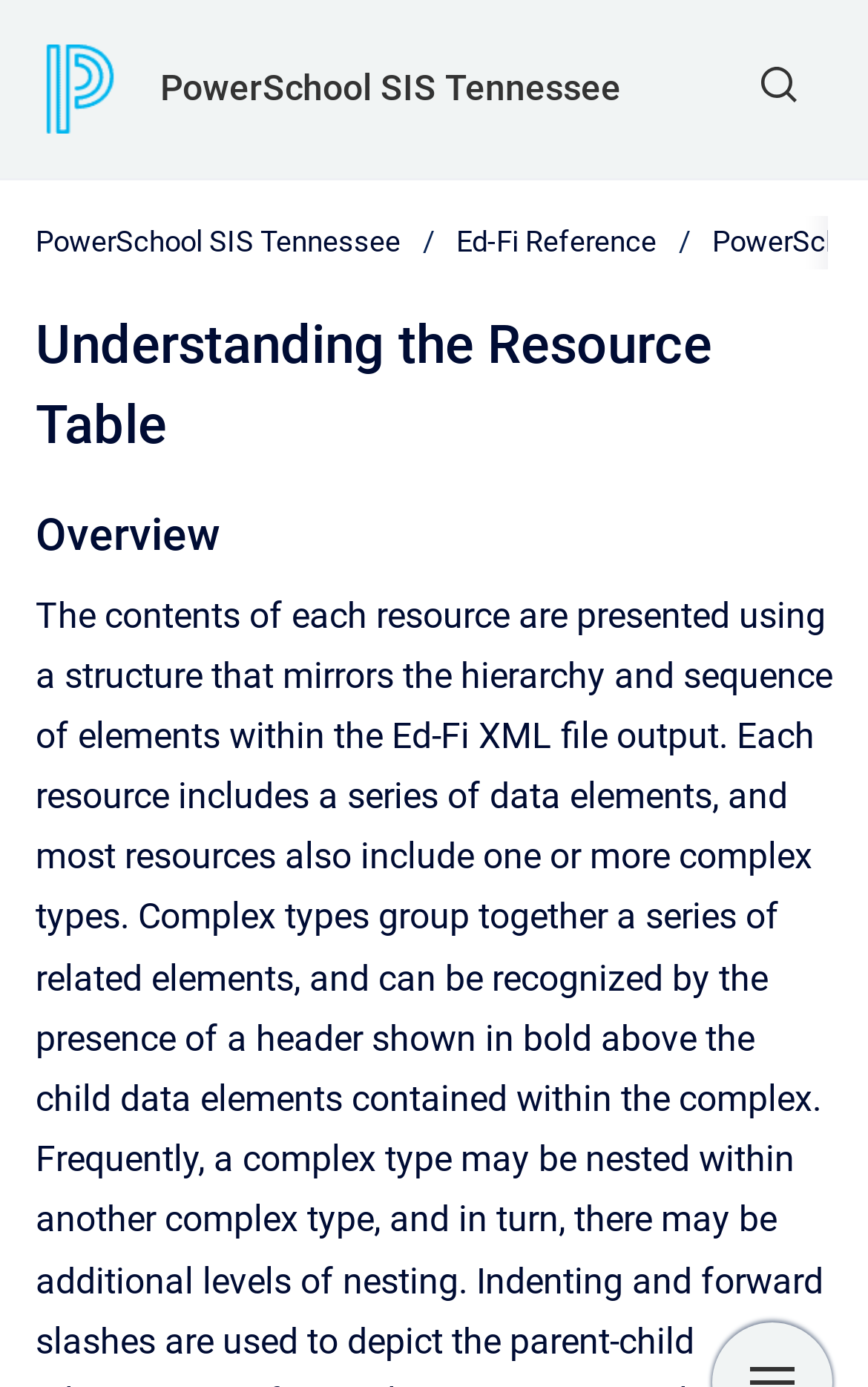Given the webpage screenshot and the description, determine the bounding box coordinates (top-left x, top-left y, bottom-right x, bottom-right y) that define the location of the UI element matching this description: PowerSchool SIS Tennessee

[0.041, 0.159, 0.462, 0.19]